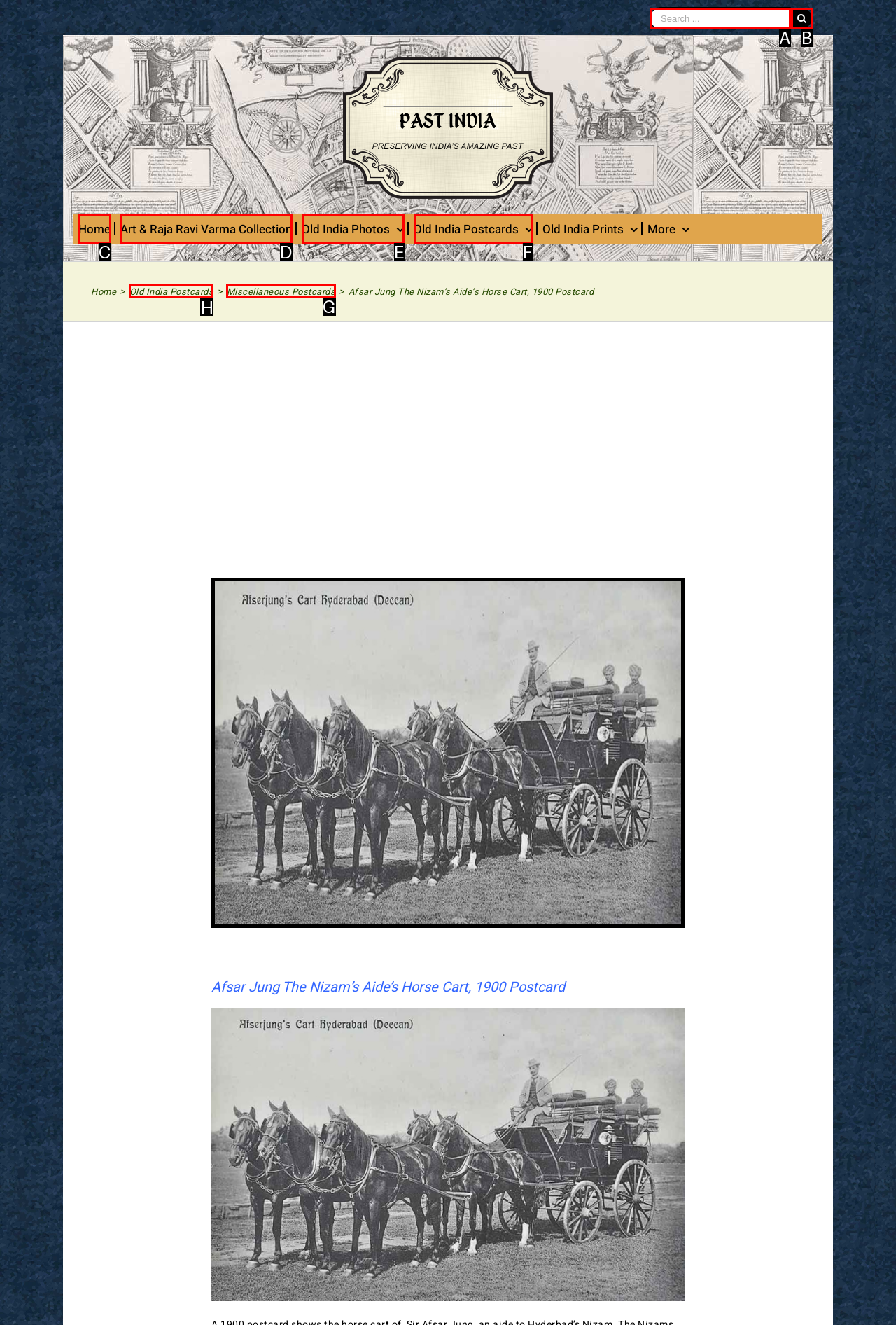Select the correct option from the given choices to perform this task: Click Old India Postcards. Provide the letter of that option.

H